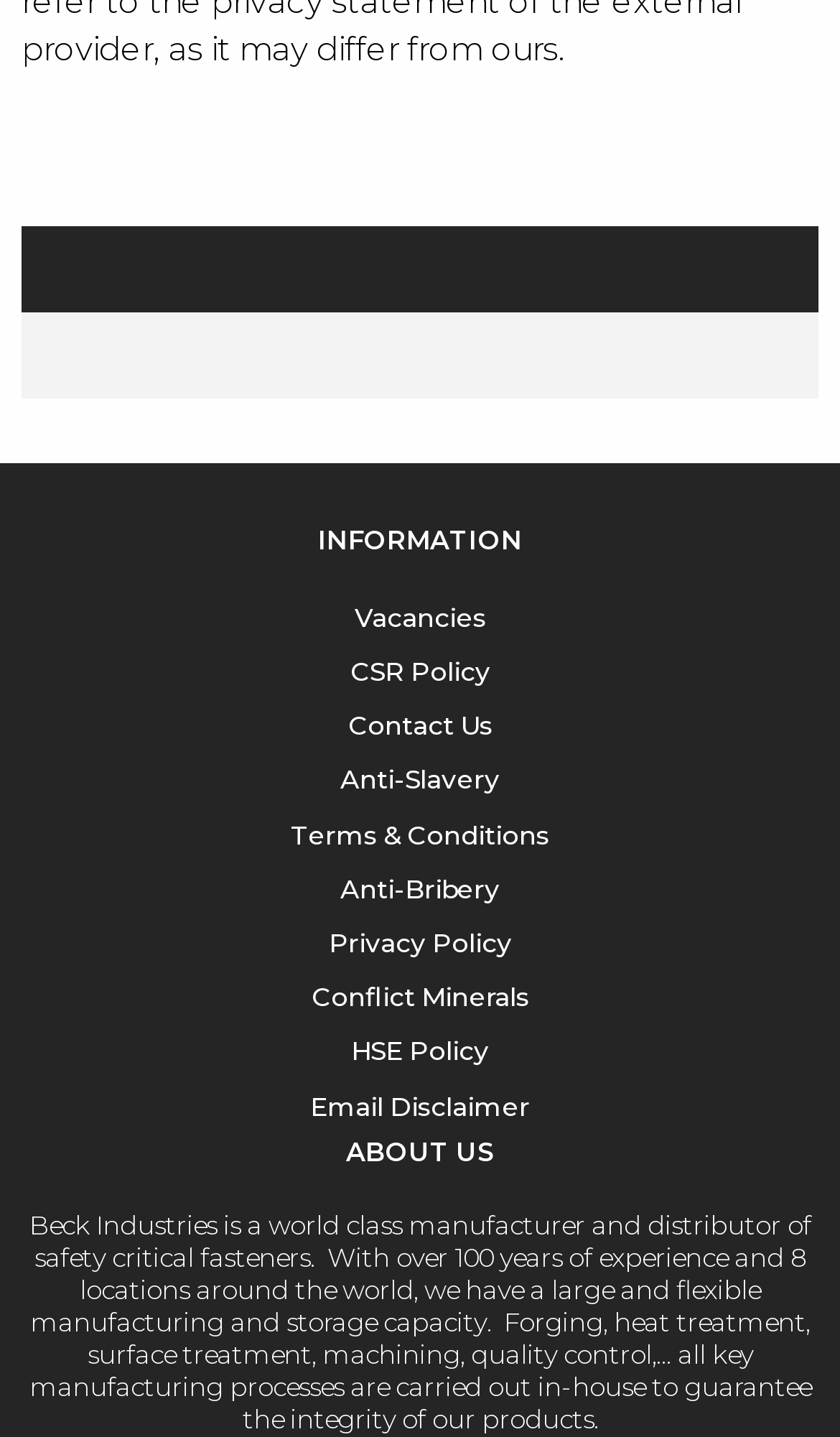How many links are available under the 'INFORMATION' heading?
From the details in the image, answer the question comprehensively.

By counting the links under the 'INFORMATION' heading, I found that there are 9 links available, including 'Vacancies', 'CSR Policy', 'Contact Us', and so on.